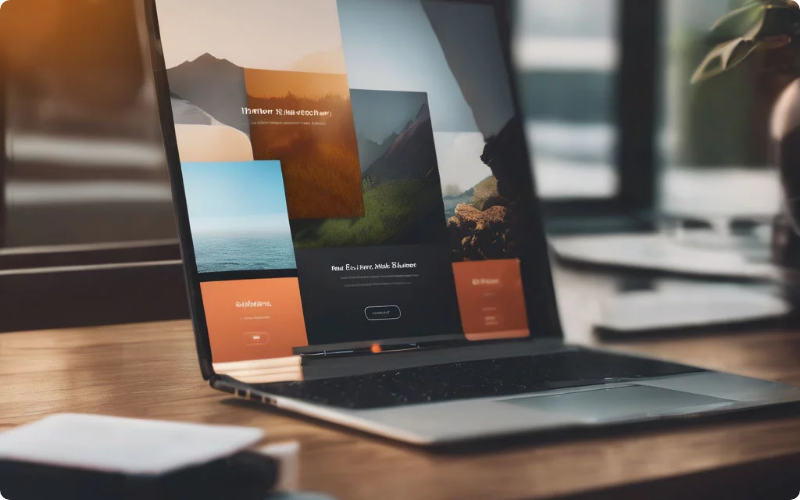What is the ambiance of the workspace?
Please give a detailed and elaborate answer to the question based on the image.

The caption states that 'sunlight filters through the background, adding a warm ambiance to the workspace', which suggests that the ambiance of the workspace is warm and cozy.